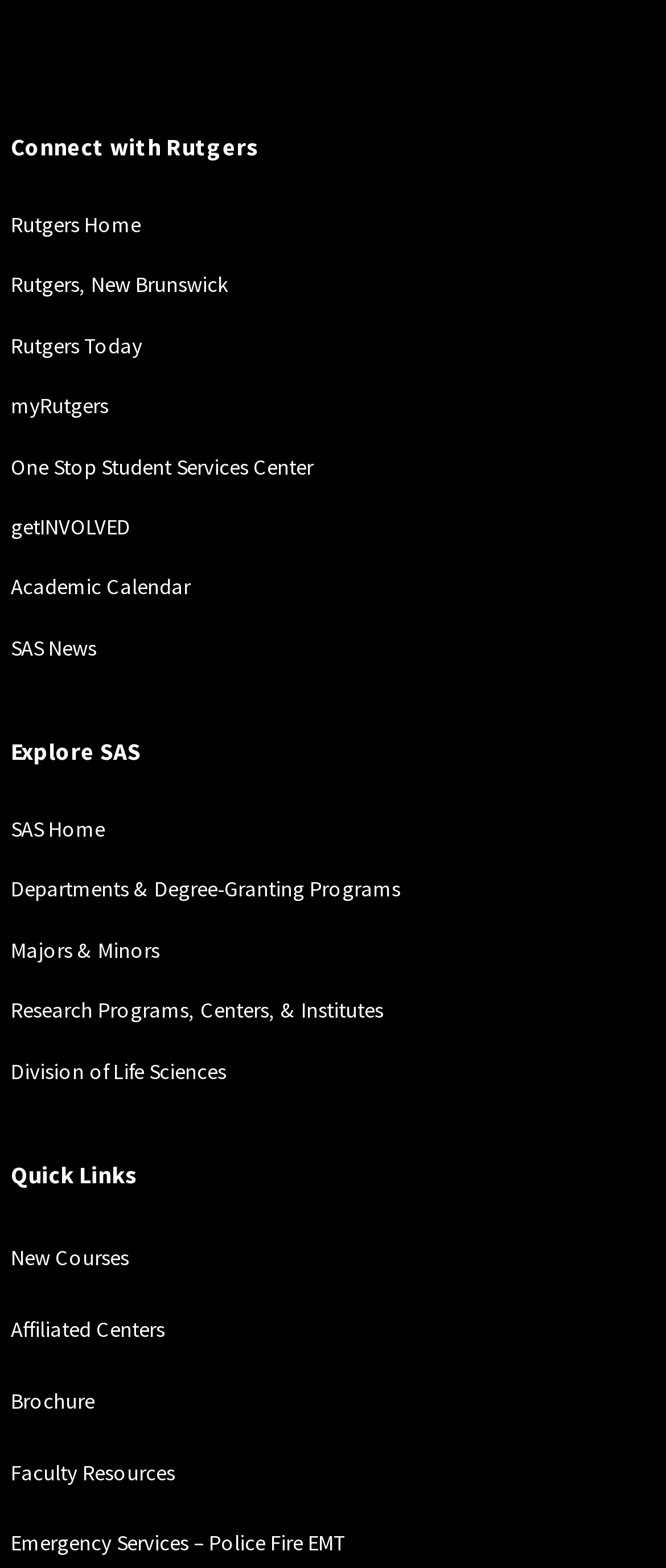What is the first link under 'Connect with Rutgers'?
Respond with a short answer, either a single word or a phrase, based on the image.

Rutgers Home